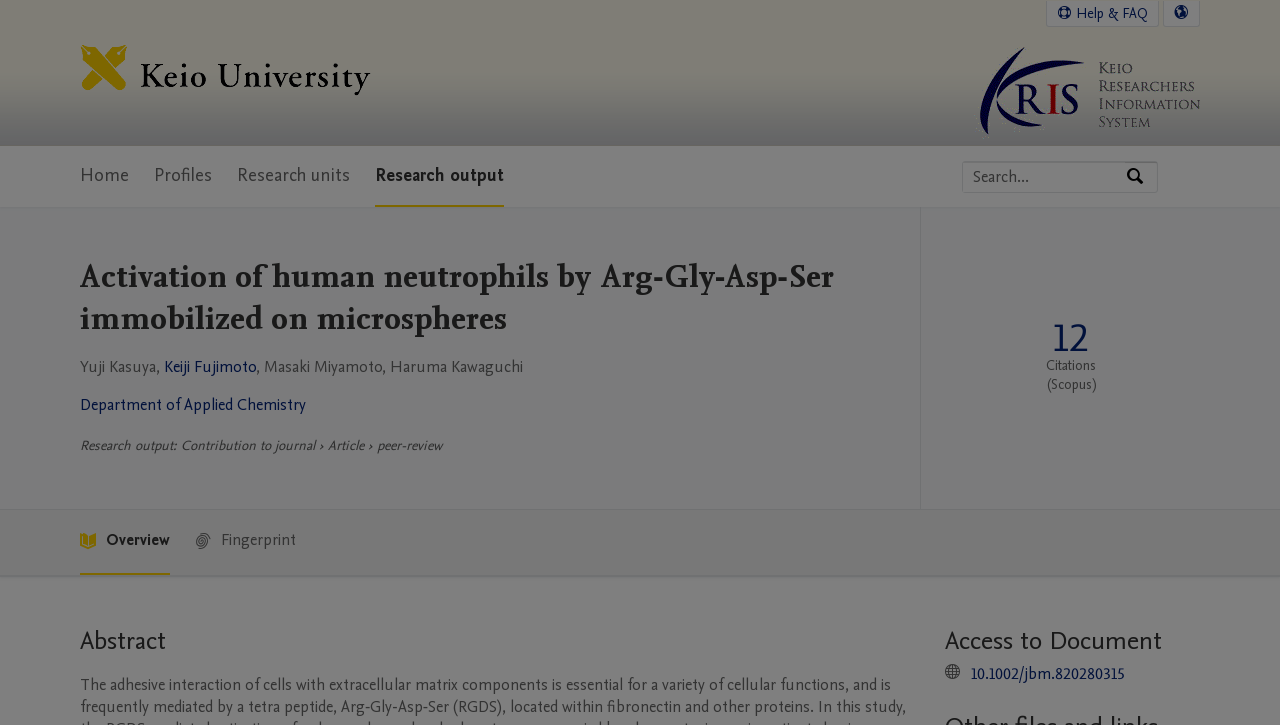Please identify the bounding box coordinates of the element I need to click to follow this instruction: "View research output".

[0.062, 0.601, 0.135, 0.628]